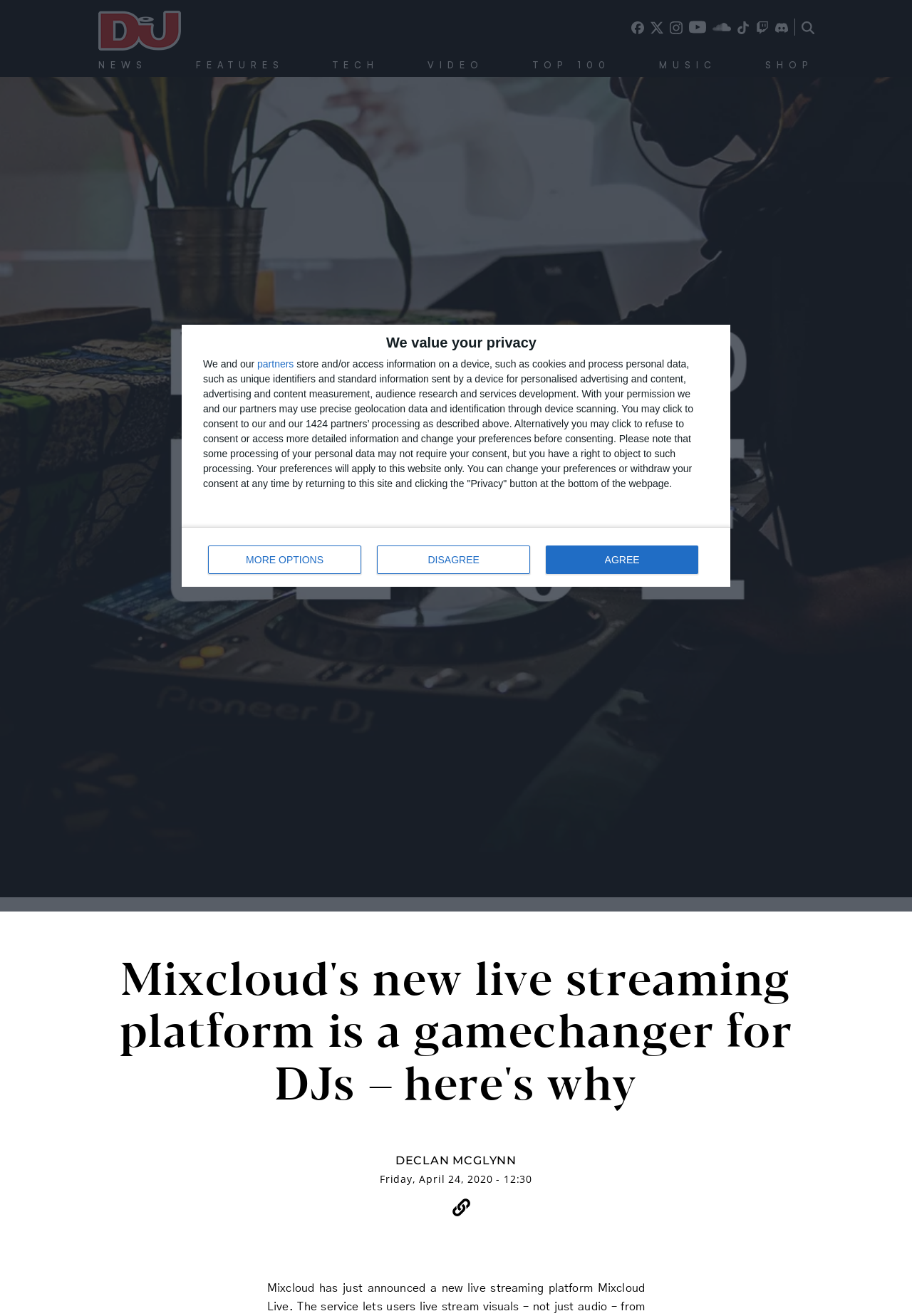Please use the details from the image to answer the following question comprehensively:
What is the topic of the main article?

I found the answer by reading the heading 'Mixcloud's new live streaming platform is a gamechanger for DJs – here's why' which is the main article on the webpage.